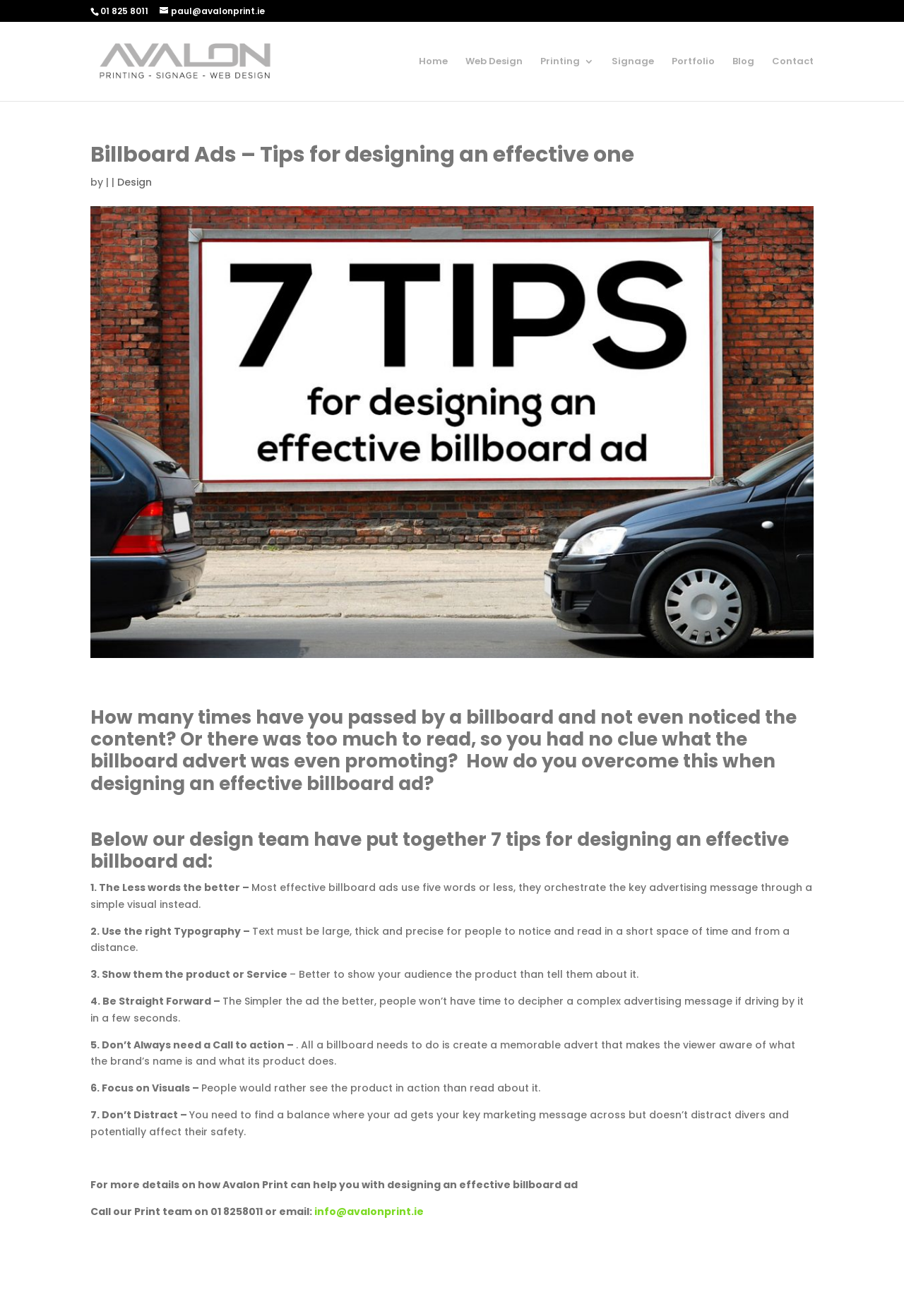Kindly determine the bounding box coordinates for the area that needs to be clicked to execute this instruction: "Click the 'Avalon Print' link".

[0.103, 0.041, 0.334, 0.051]